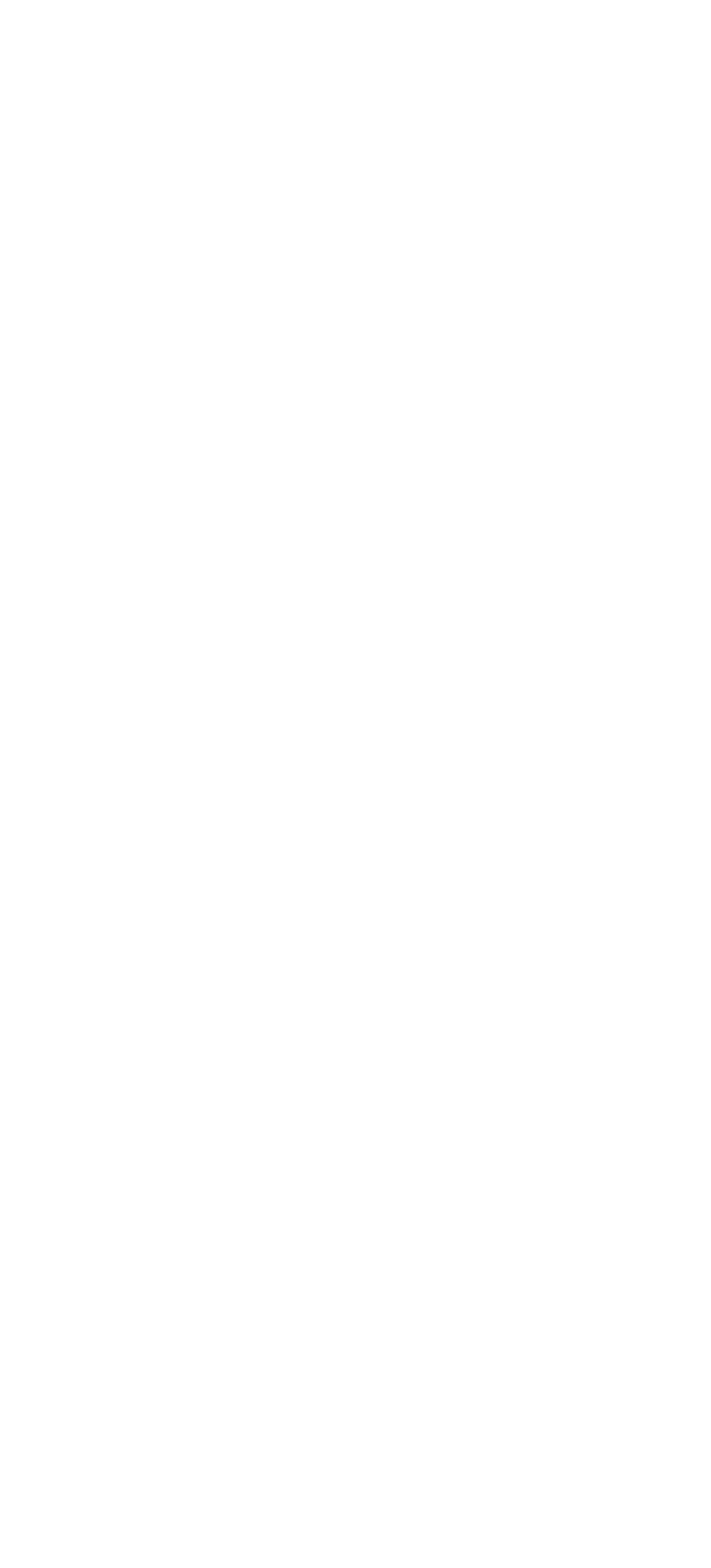Show me the bounding box coordinates of the clickable region to achieve the task as per the instruction: "View Growth & Marketing Specialist job".

[0.095, 0.046, 0.905, 0.098]